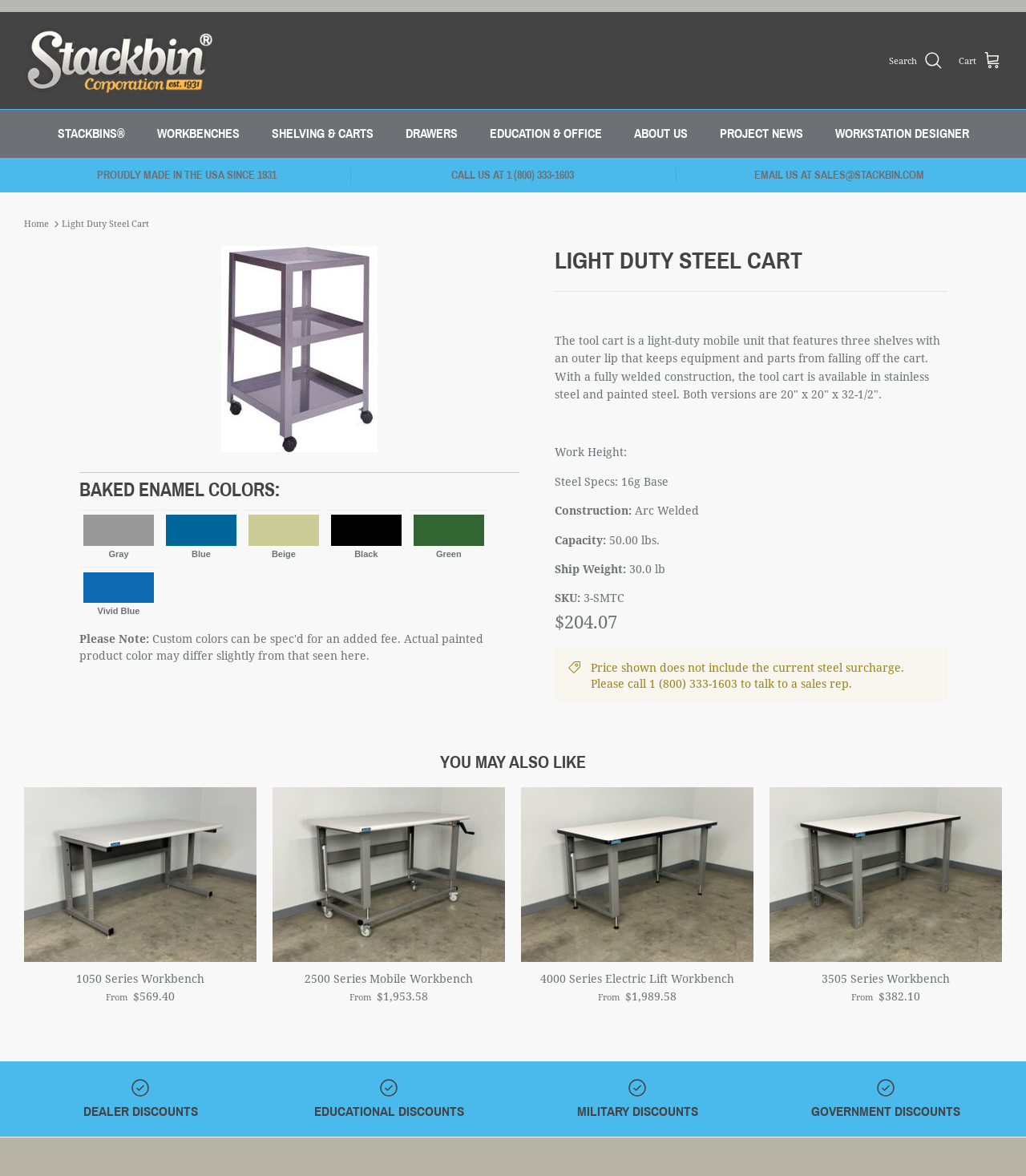Given the element description: "aria-label="3505 Series Workbench"", predict the bounding box coordinates of the UI element it refers to, using four float numbers between 0 and 1, i.e., [left, top, right, bottom].

[0.75, 0.669, 0.977, 0.818]